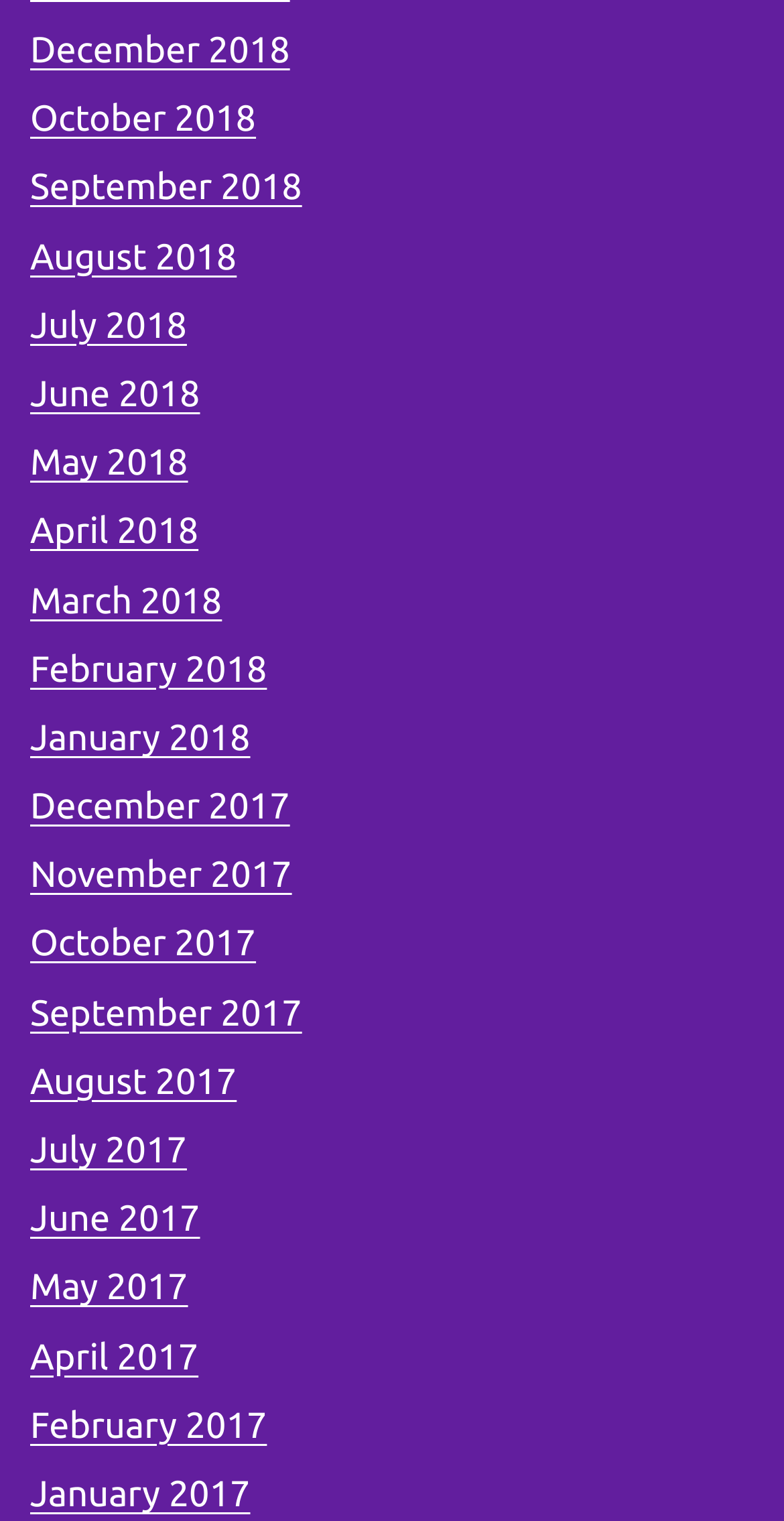Answer the following in one word or a short phrase: 
How many links are there for the year 2018?

12